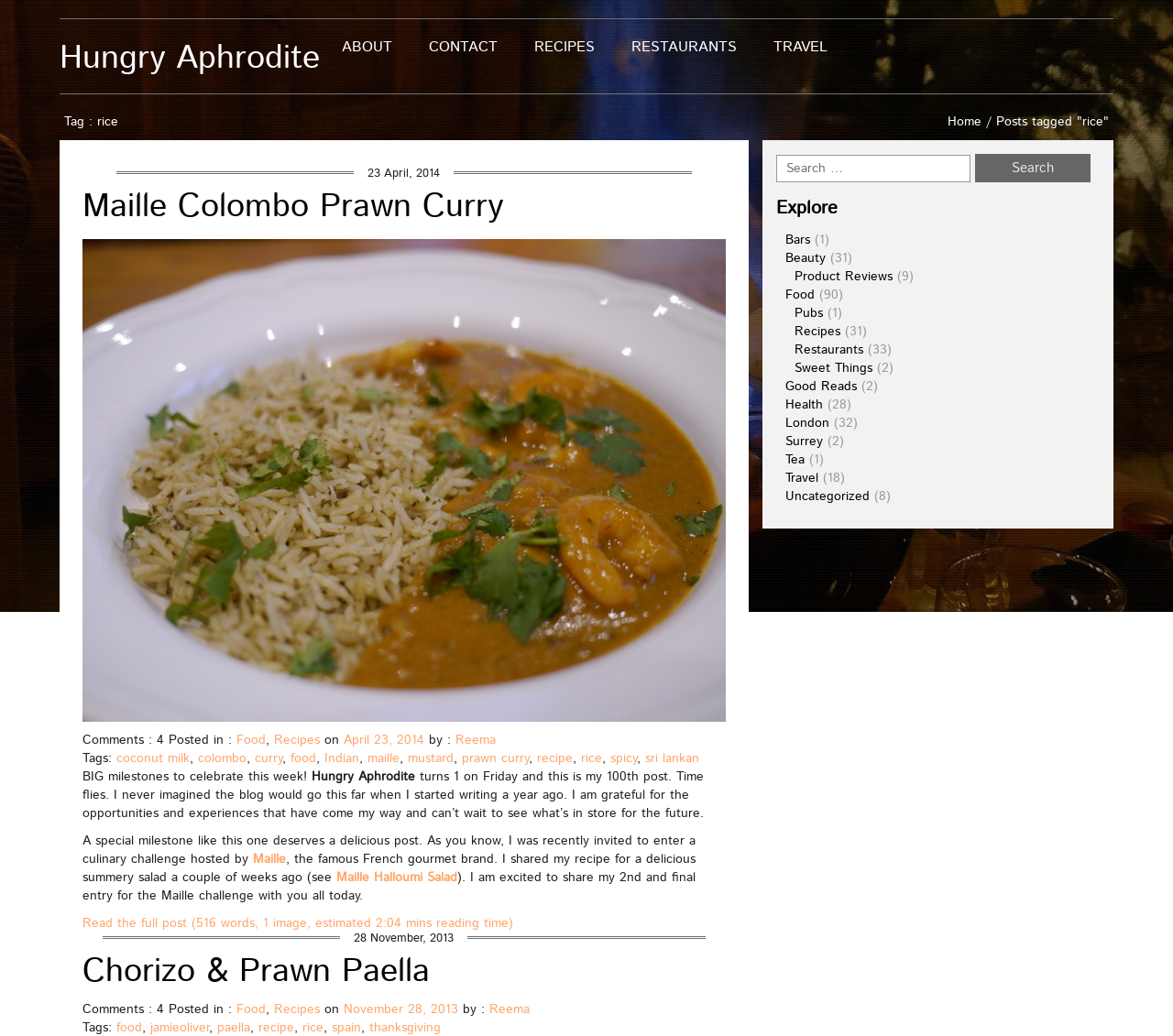How many articles are there in the 'Food' category?
Use the image to give a comprehensive and detailed response to the question.

I looked at the category list and found that there are 90 articles in the 'Food' category.